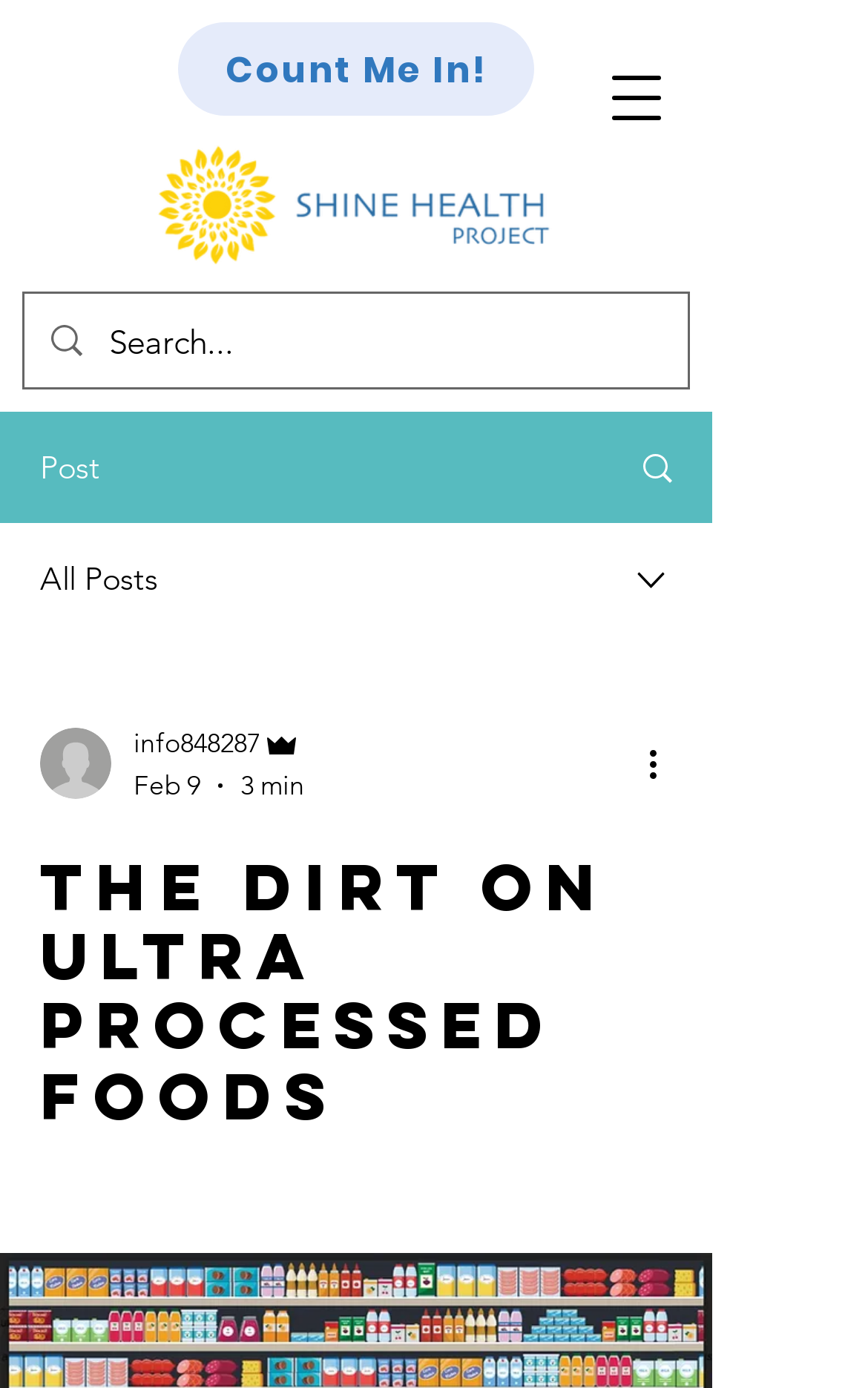Can you identify and provide the main heading of the webpage?

The Dirt on Ultra Processed Foods